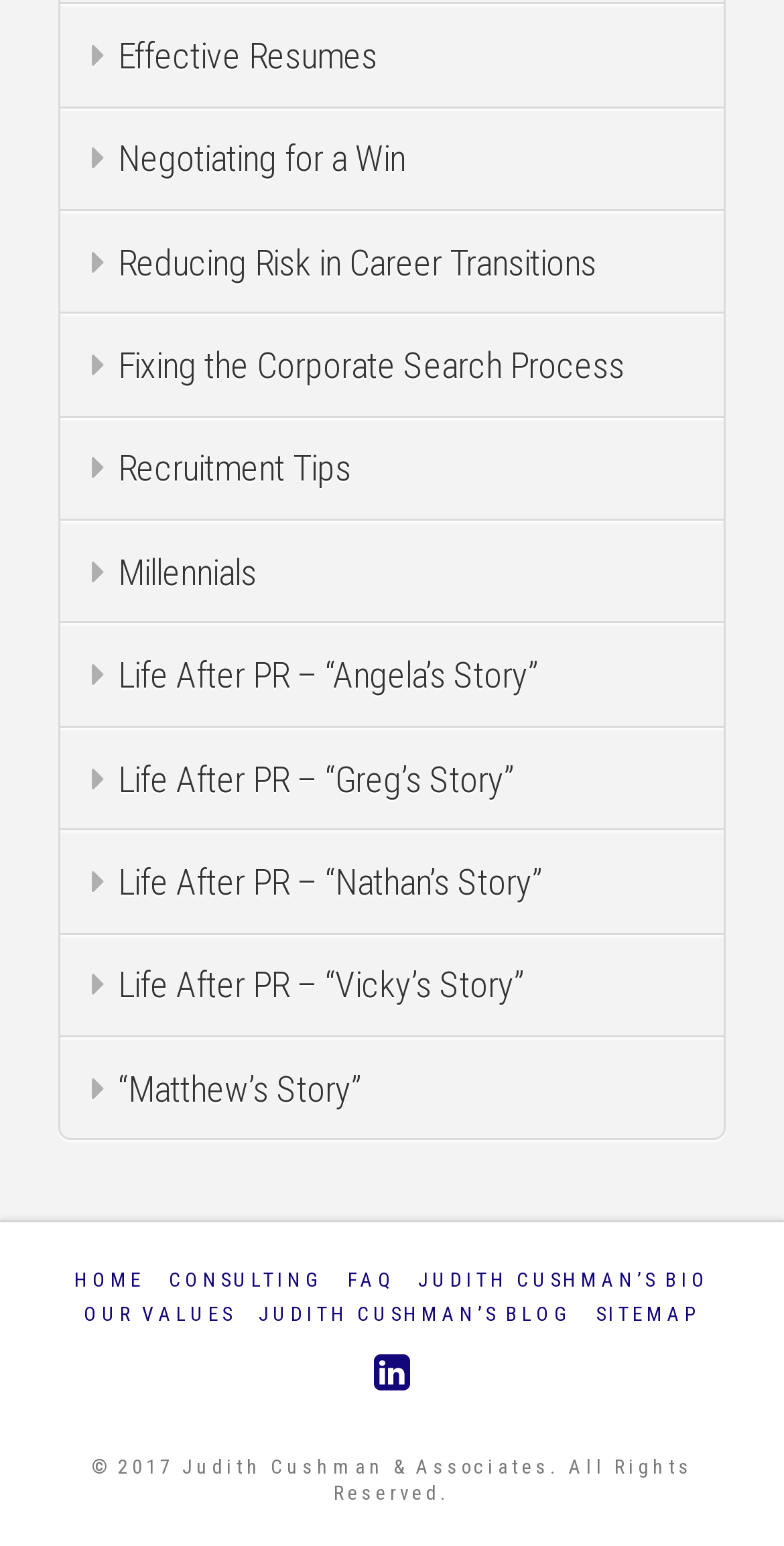Provide a one-word or one-phrase answer to the question:
What is the purpose of the 'CONSULTING' section?

Career Consulting